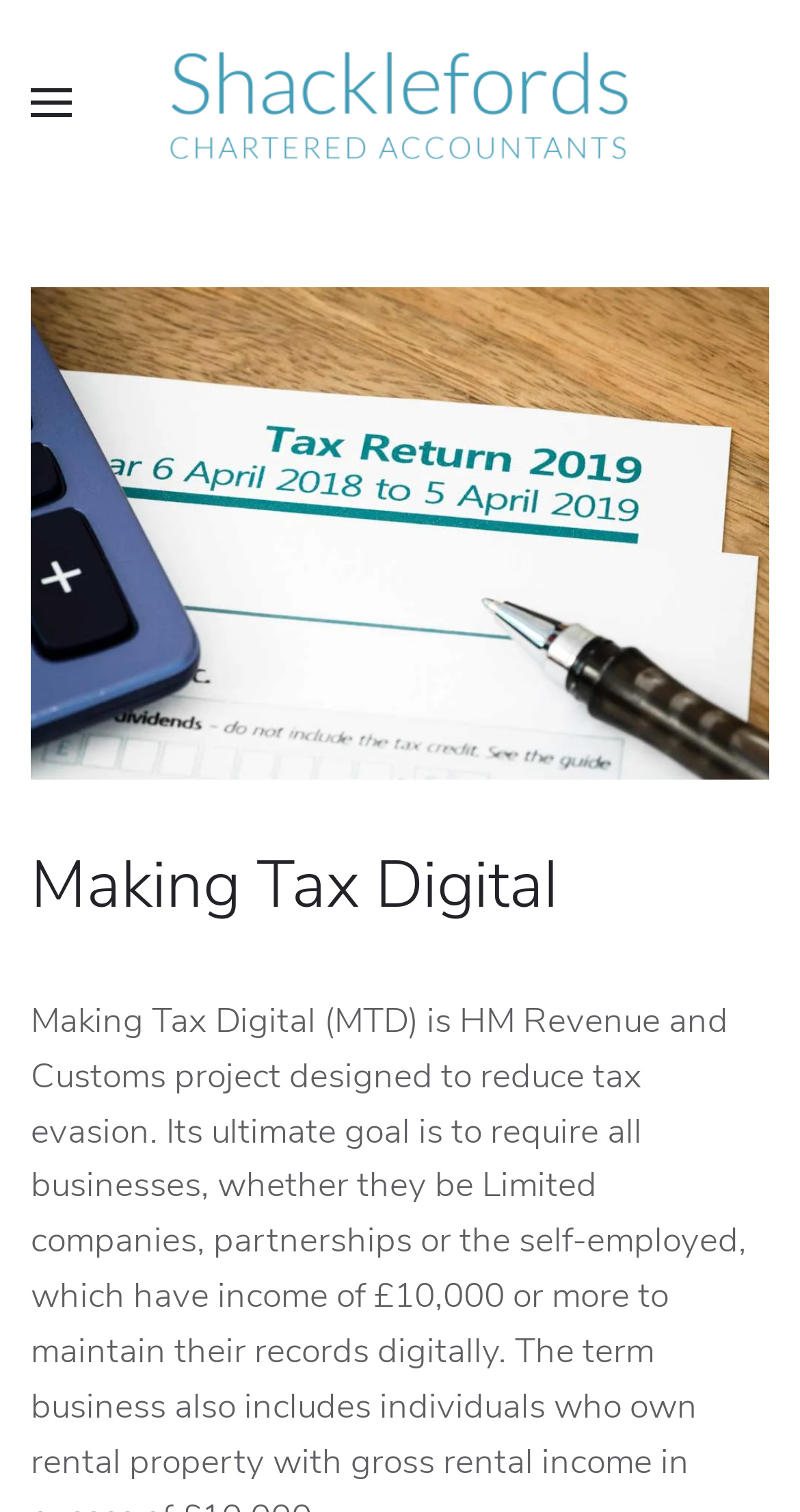From the element description: "Skip to main content", extract the bounding box coordinates of the UI element. The coordinates should be expressed as four float numbers between 0 and 1, in the order [left, top, right, bottom].

[0.103, 0.056, 0.497, 0.087]